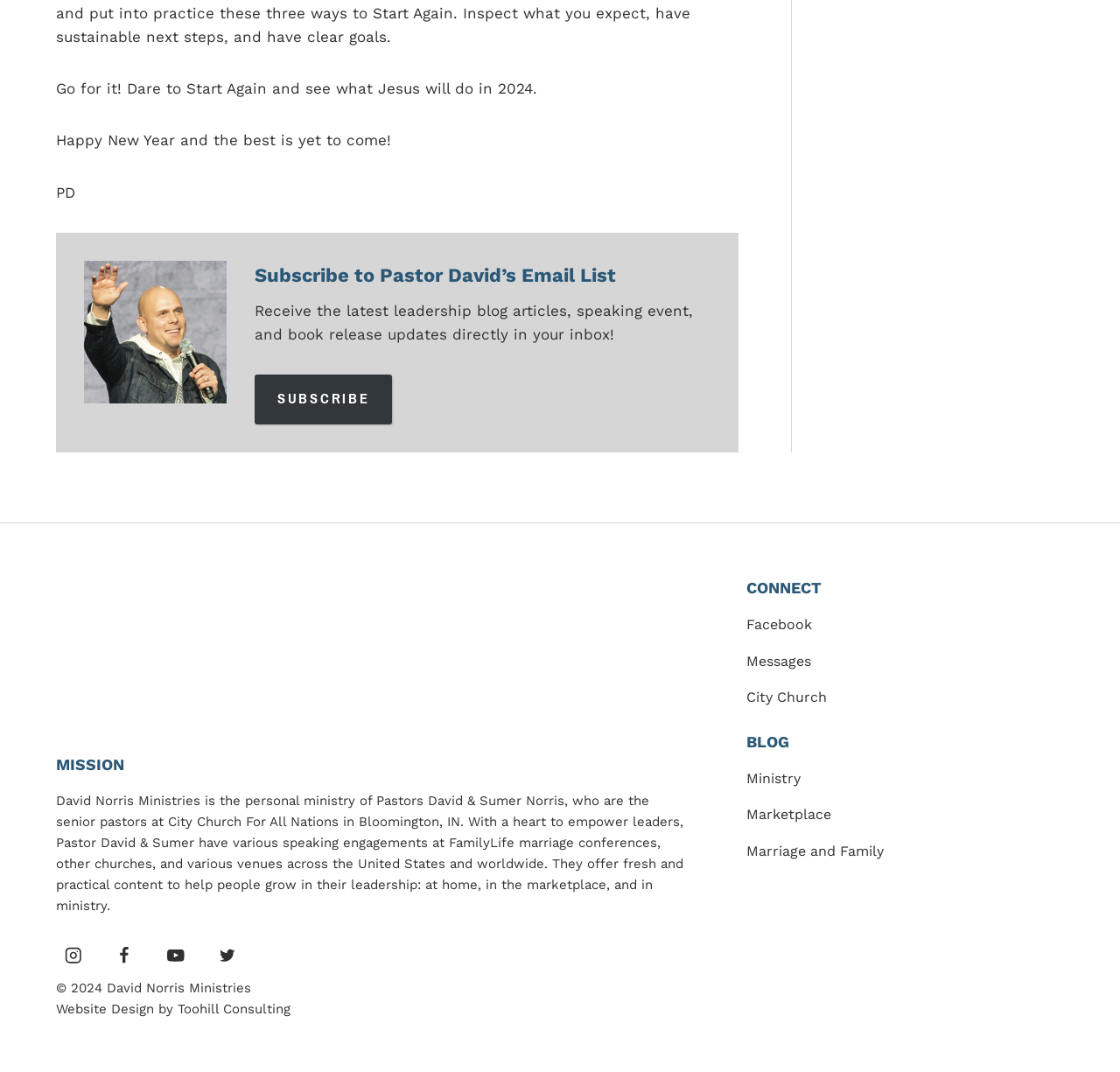Please identify the coordinates of the bounding box for the clickable region that will accomplish this instruction: "Click on INQUITY NOW".

None